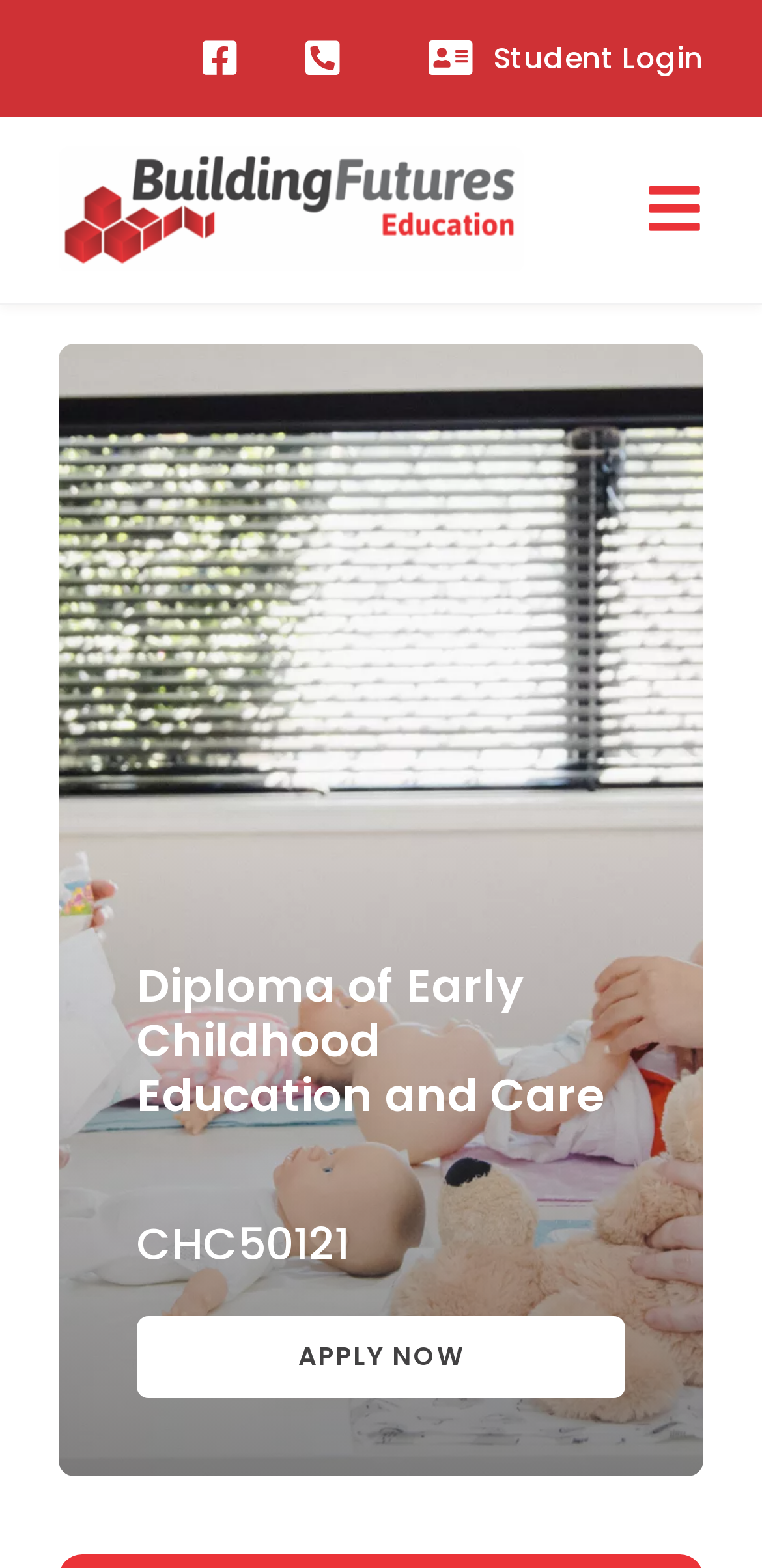Please identify the bounding box coordinates of the element that needs to be clicked to execute the following command: "Click the Student Login link". Provide the bounding box using four float numbers between 0 and 1, formatted as [left, top, right, bottom].

[0.537, 0.0, 0.923, 0.075]